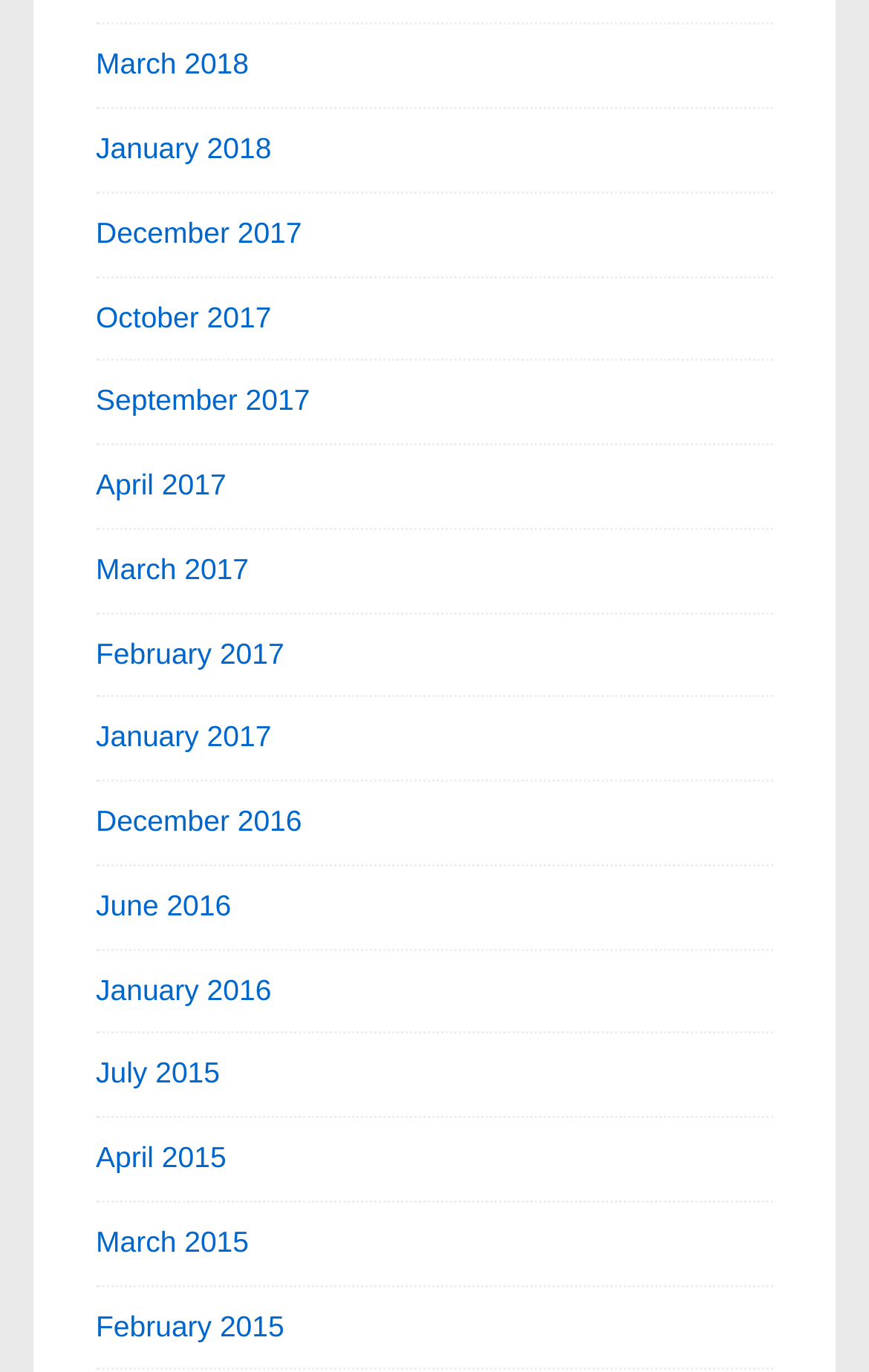Are the links arranged in chronological order?
From the screenshot, provide a brief answer in one word or phrase.

Yes